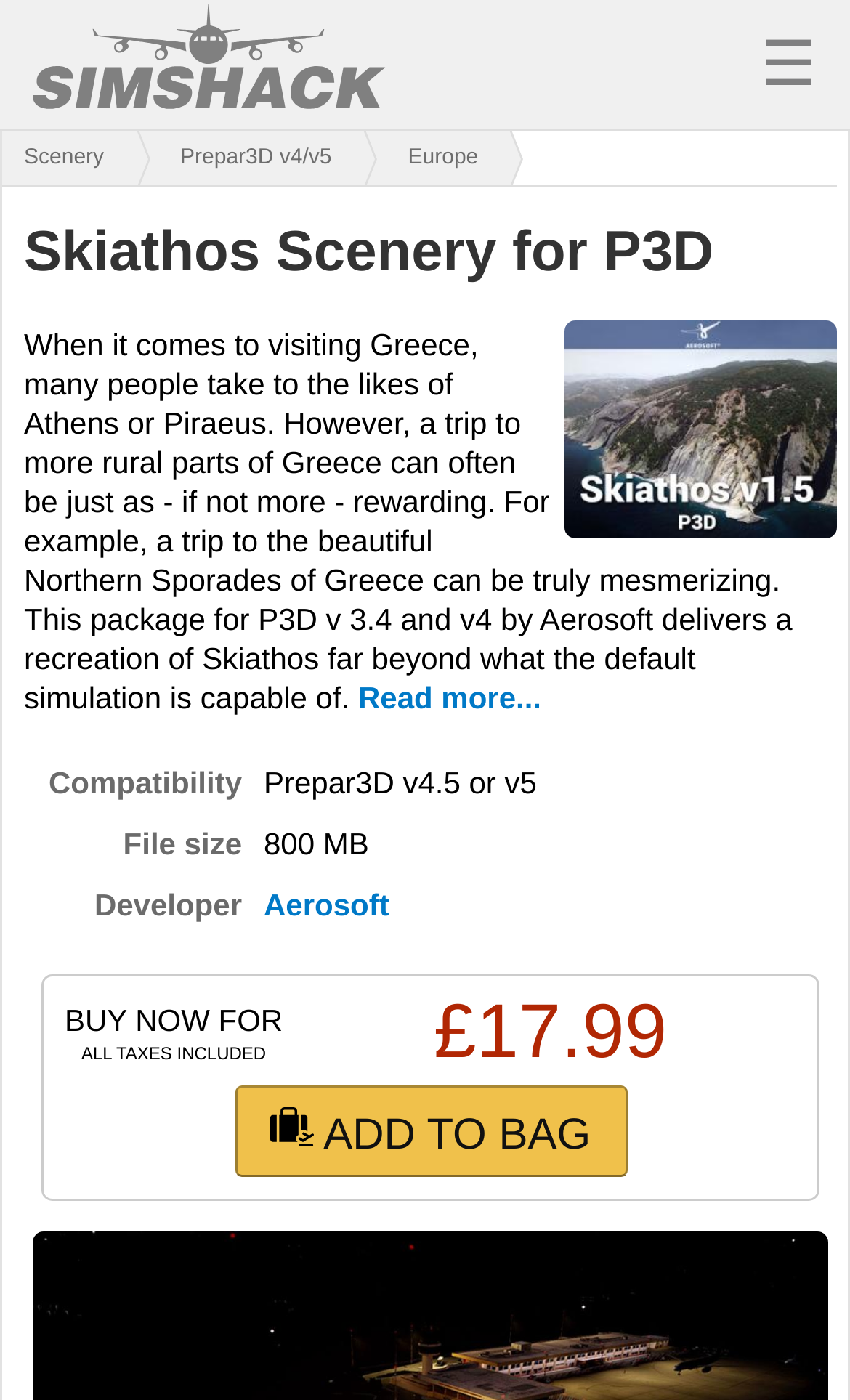Identify the bounding box coordinates for the element you need to click to achieve the following task: "Login or sign up". Provide the bounding box coordinates as four float numbers between 0 and 1, in the form [left, top, right, bottom].

[0.189, 0.732, 0.33, 0.825]